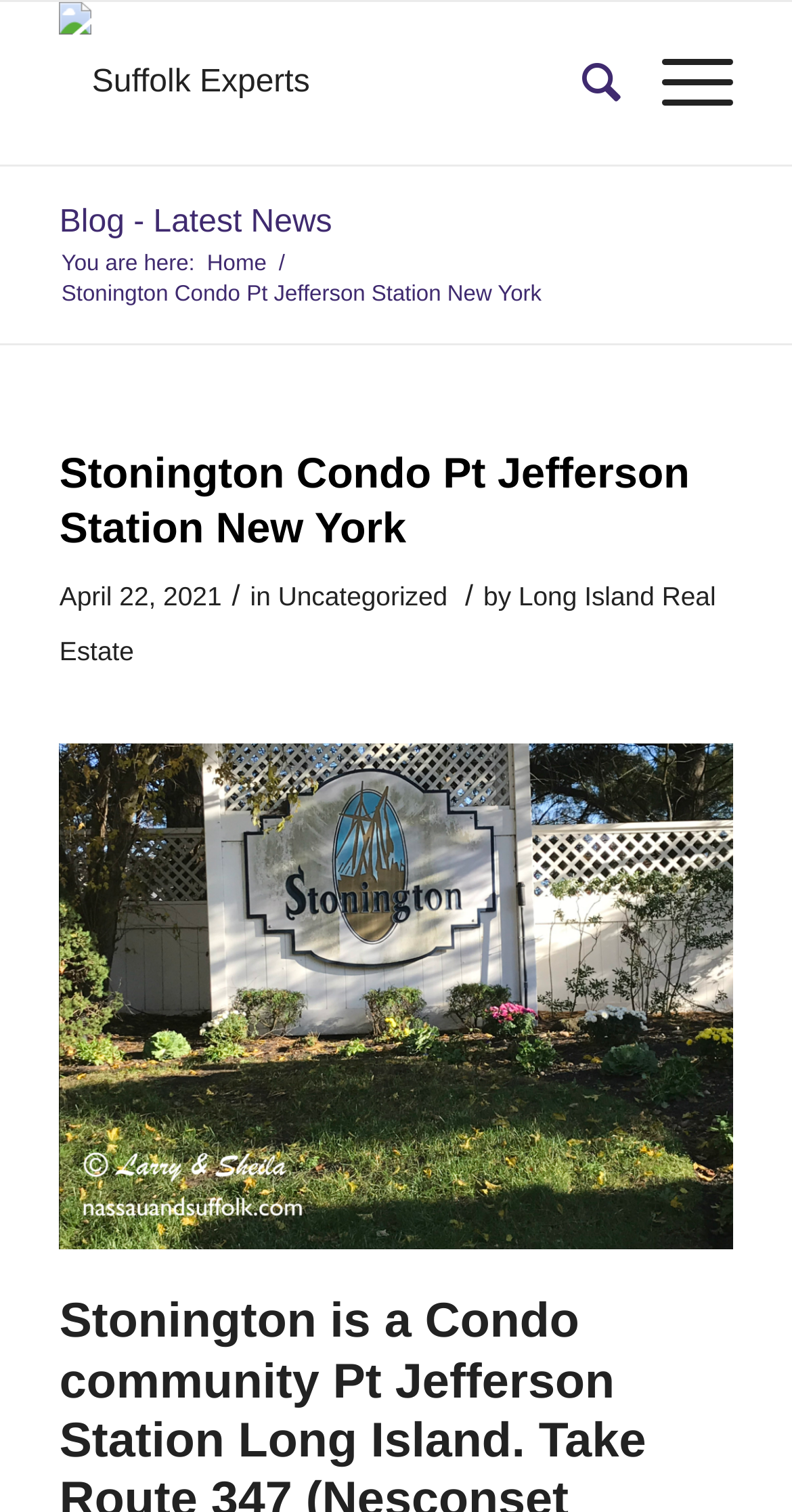Elaborate on the webpage's design and content in a detailed caption.

The webpage is about Stonington Condo Pt Jefferson Station New York, with a focus on Suffolk Experts. At the top left, there is a logo image of Suffolk Experts, accompanied by a link to the same. To the right of the logo, there are two links: "Search" and "Menu". 

Below the top section, there is a navigation menu with links to "Blog - Latest News", "Home", and a breadcrumb trail showing the current page's location, with "You are here:" followed by "Home" and "Stonington Condo Pt Jefferson Station New York". 

The main content of the page is a header section that spans almost the entire width of the page. It contains a heading with the title "Stonington Condo Pt Jefferson Station New York", which is also a link. Below the title, there is a timestamp showing "April 22, 2021", followed by a category trail with links to "Uncategorized" and "Long Island Real Estate", and the author's name.